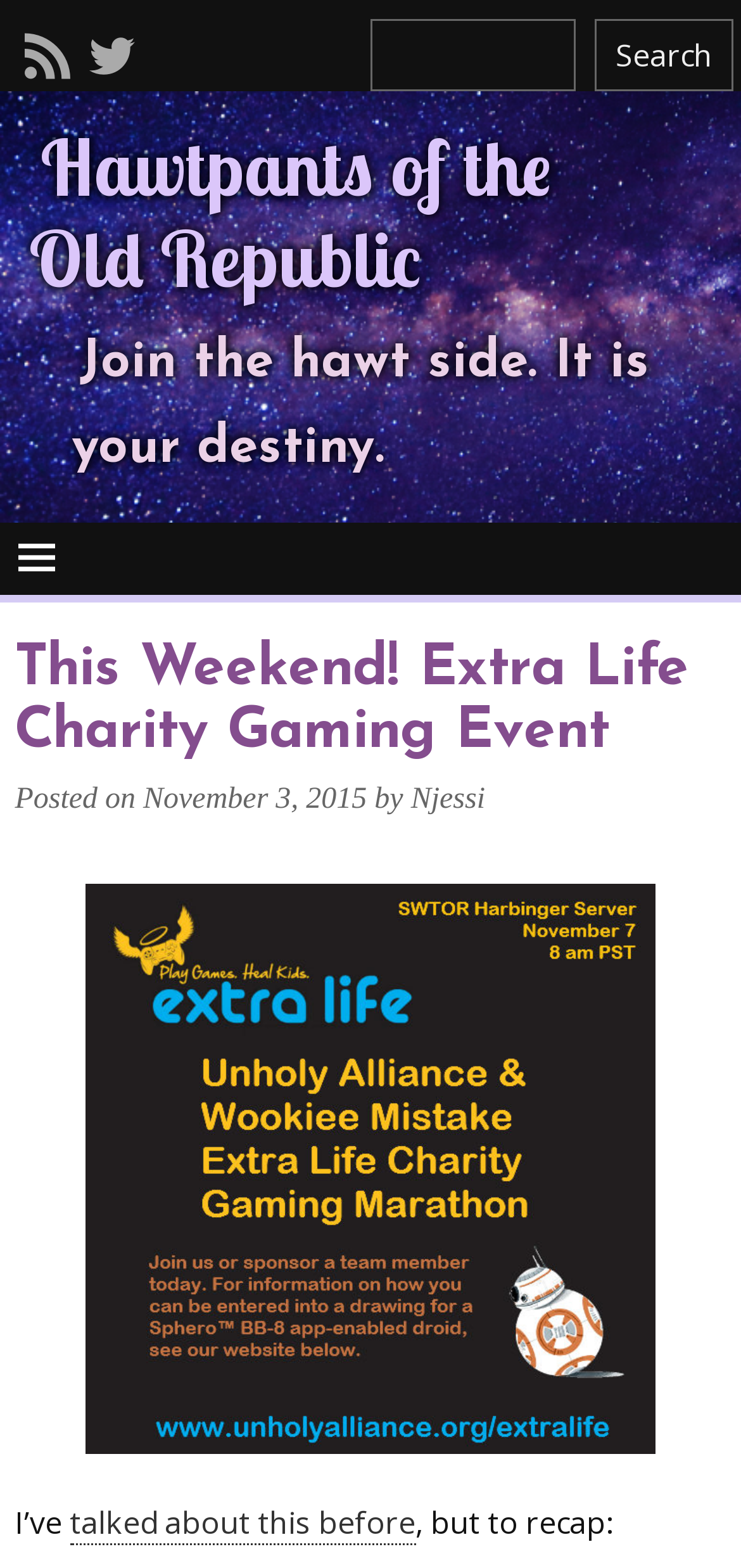Please answer the following question using a single word or phrase: 
How many social media links are there?

2